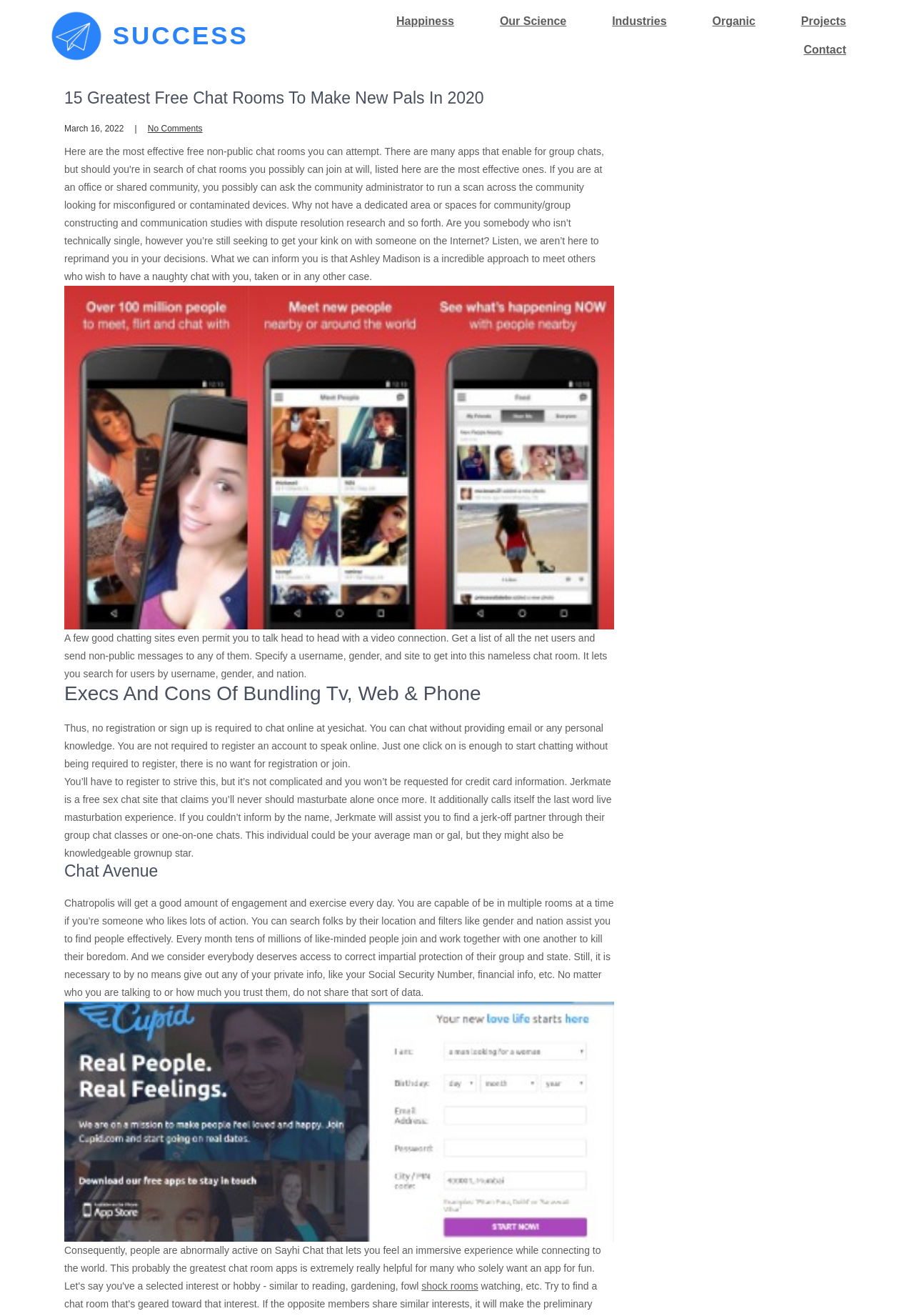Bounding box coordinates are to be given in the format (top-left x, top-left y, bottom-right x, bottom-right y). All values must be floating point numbers between 0 and 1. Provide the bounding box coordinate for the UI element described as: Organic

[0.756, 0.005, 0.85, 0.027]